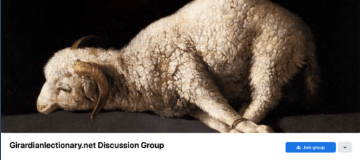What is the Girardian Lectionary Discussion Group focused on?
Please give a detailed answer to the question using the information shown in the image.

The Girardian Lectionary Discussion Group is an online community focused on theological exploration, particularly in the context of Girardian scholarship and Christian teachings, providing a platform for users to engage with like-minded individuals and deepen their understanding of faith-based discussions.